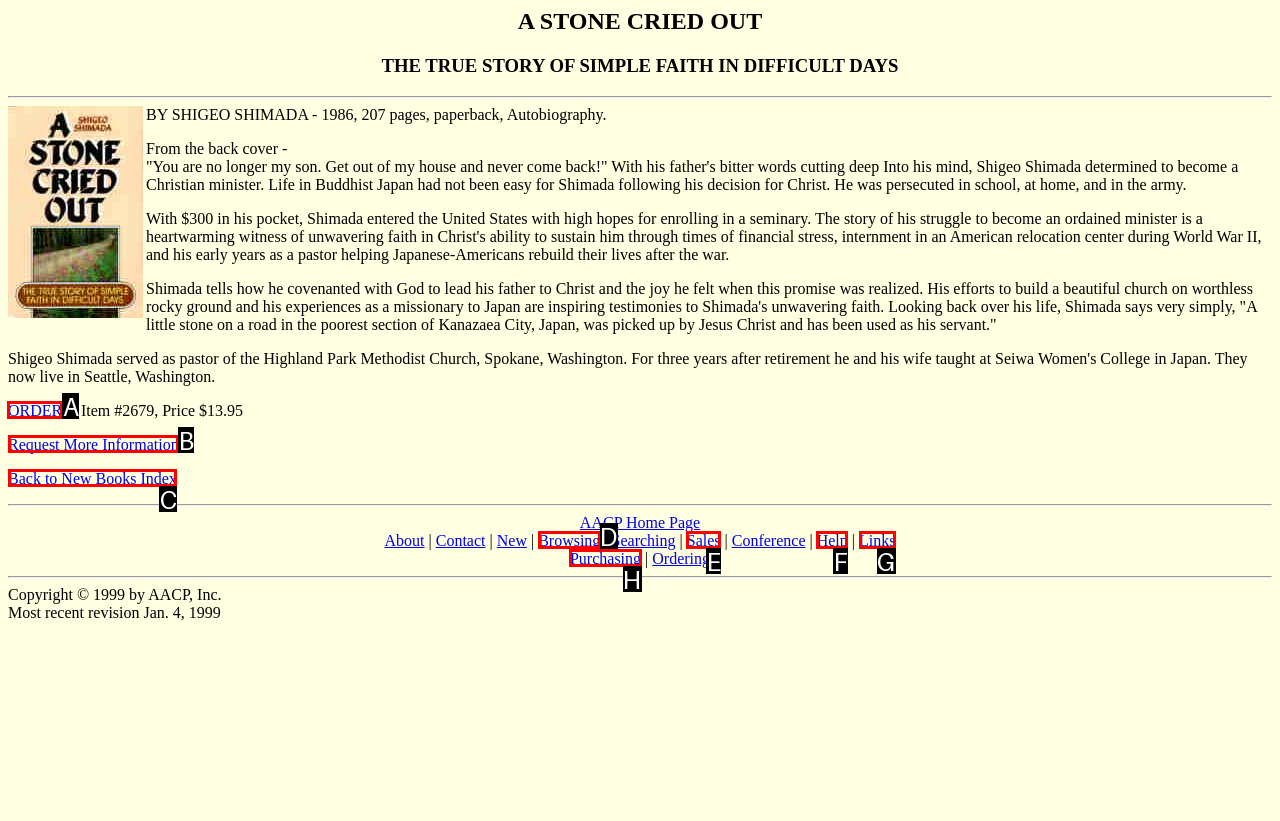Select the appropriate HTML element to click for the following task: Order the book
Answer with the letter of the selected option from the given choices directly.

A